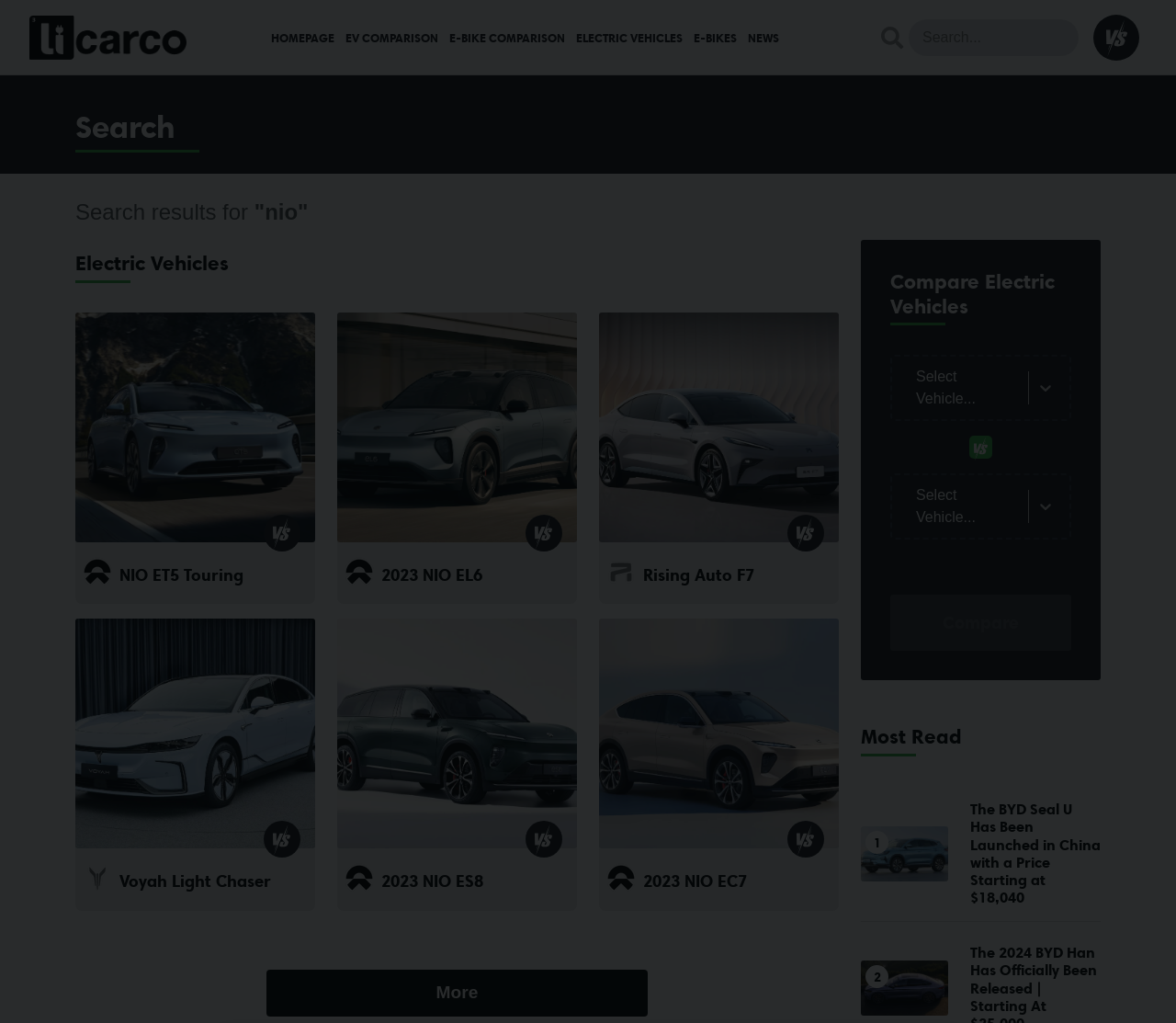Please identify the bounding box coordinates of the element's region that I should click in order to complete the following instruction: "Compare electric vehicles". The bounding box coordinates consist of four float numbers between 0 and 1, i.e., [left, top, right, bottom].

[0.757, 0.582, 0.911, 0.636]